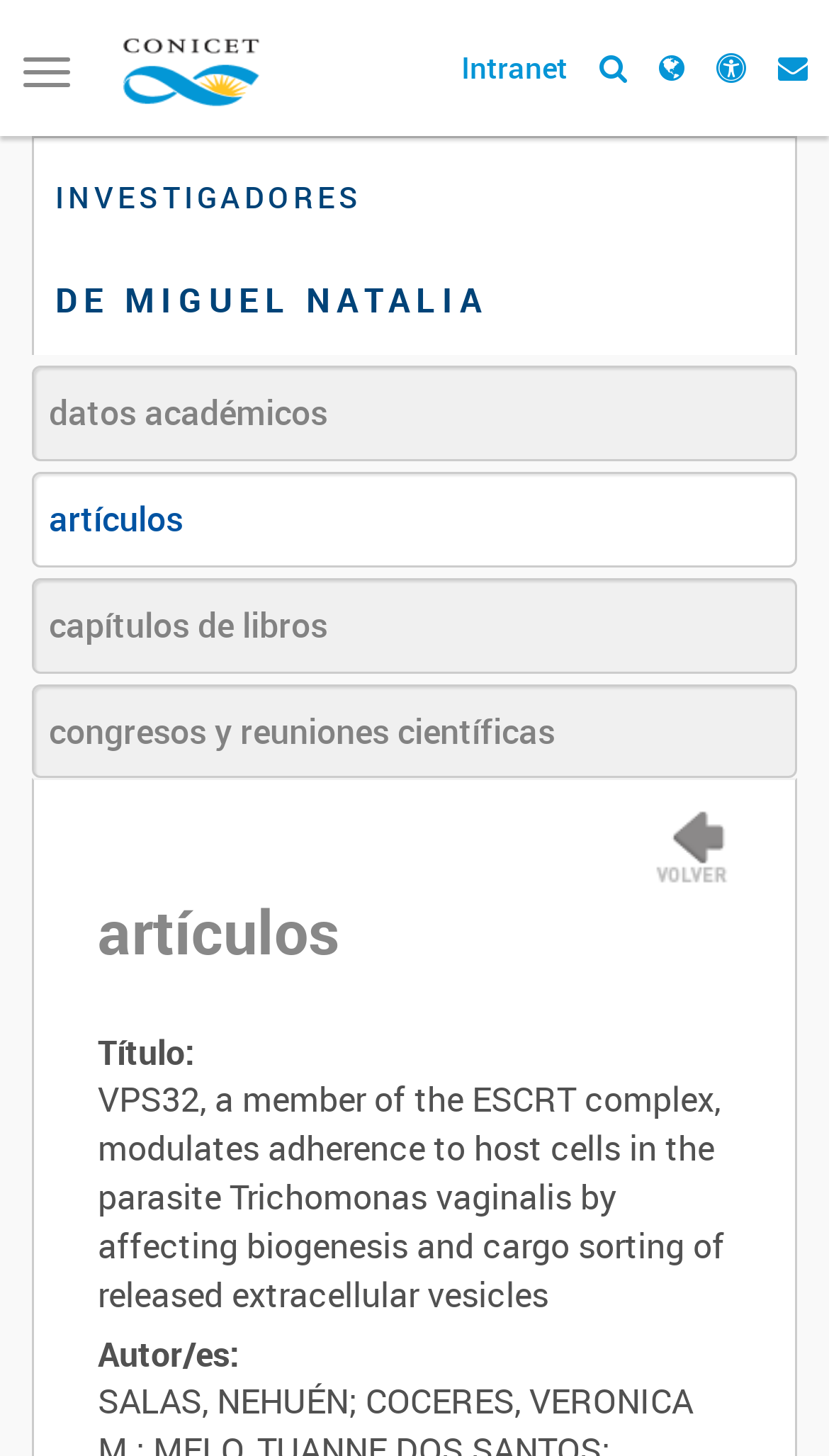Answer succinctly with a single word or phrase:
What is the name of the researcher?

DE MIGUEL NATALIA